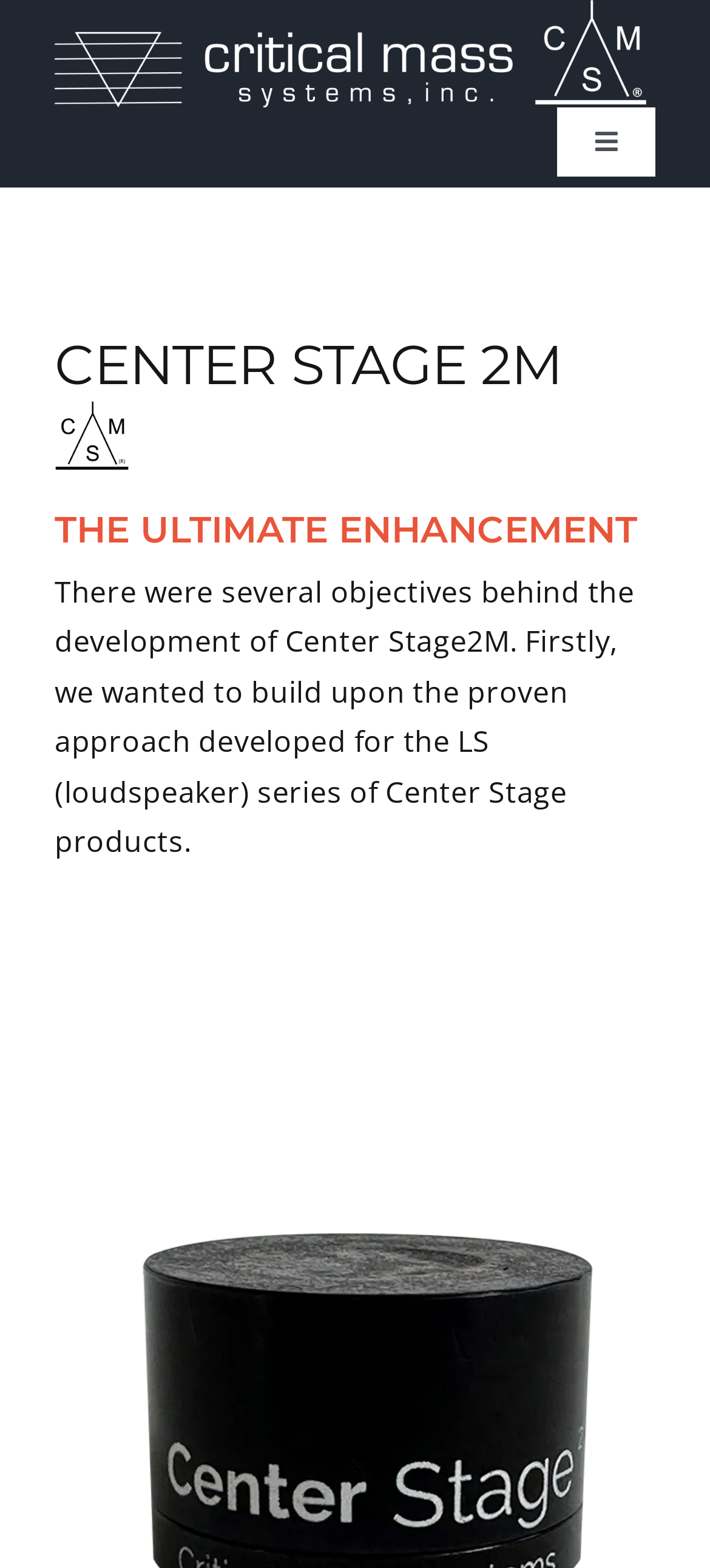Give a complete and precise description of the webpage's appearance.

The webpage is about Center Stage 2M, a product from Critical Mass Systems. At the top, there is a navigation menu with a toggle button on the right side, which controls the main navigation menu. Below the navigation menu, there are seven links: HOME, ABOUT, PRODUCTS, OUR TECHNOLOGY, DEALERS, NEWS & INFO, and CONTACT.

Below the navigation menu, there is a heading that reads "CENTER STAGE 2M" followed by a subheading "THE ULTIMATE ENHANCEMENT". Underneath these headings, there is a paragraph of text that explains the objectives behind the development of Center Stage2M, including building upon the proven approach developed for the LS (loudspeaker) series of Center Stage products.

At the bottom of the page, there is a footer link that reads "Critical Mass Systems 2M Footer".